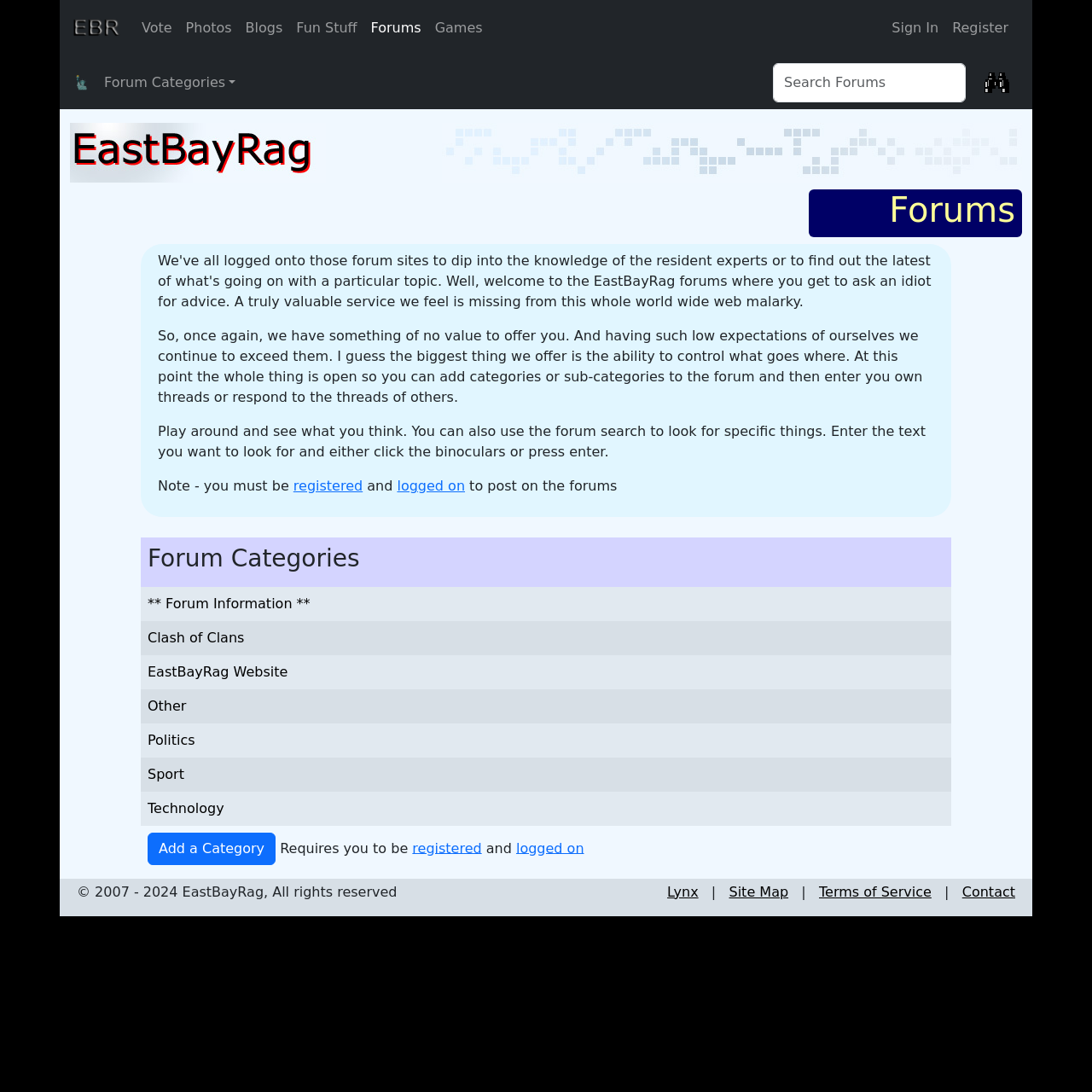Kindly determine the bounding box coordinates of the area that needs to be clicked to fulfill this instruction: "View the EastBayRag website".

[0.135, 0.607, 0.264, 0.622]